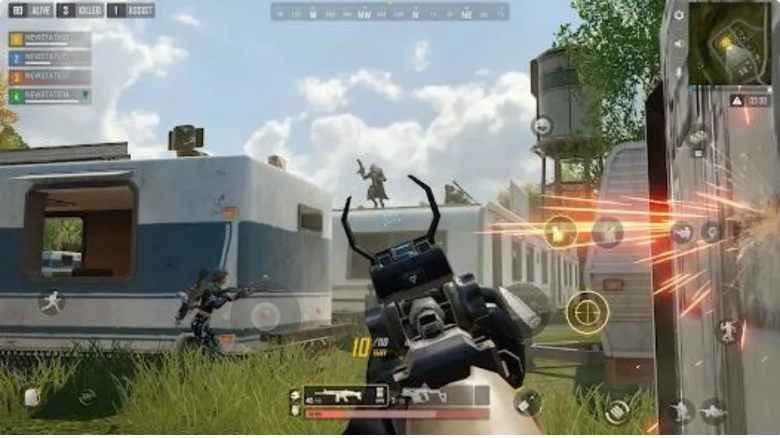What is displayed at the bottom of the interface? Using the information from the screenshot, answer with a single word or phrase.

Game information